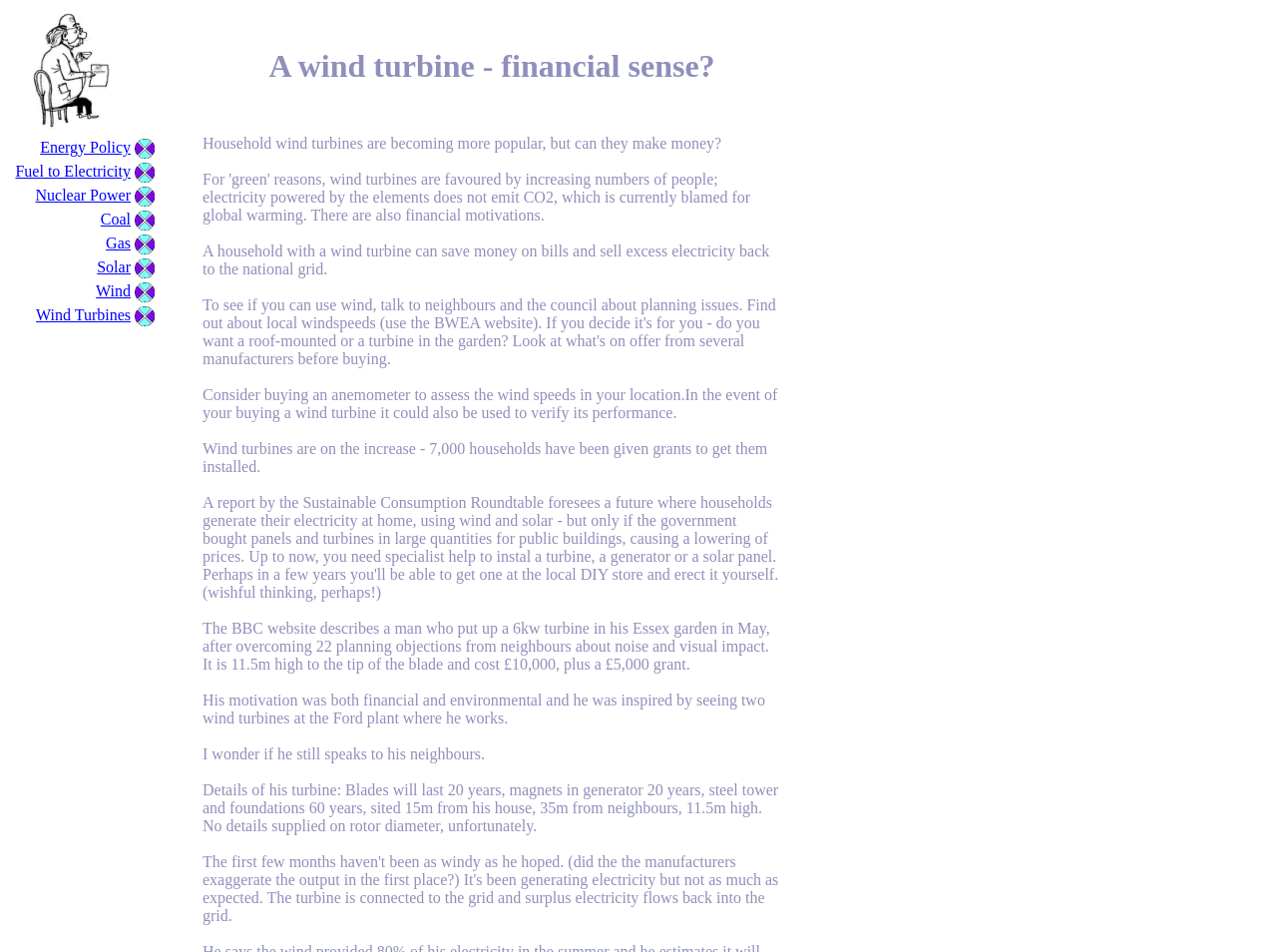Given the description "Gas", provide the bounding box coordinates of the corresponding UI element.

[0.083, 0.246, 0.102, 0.264]